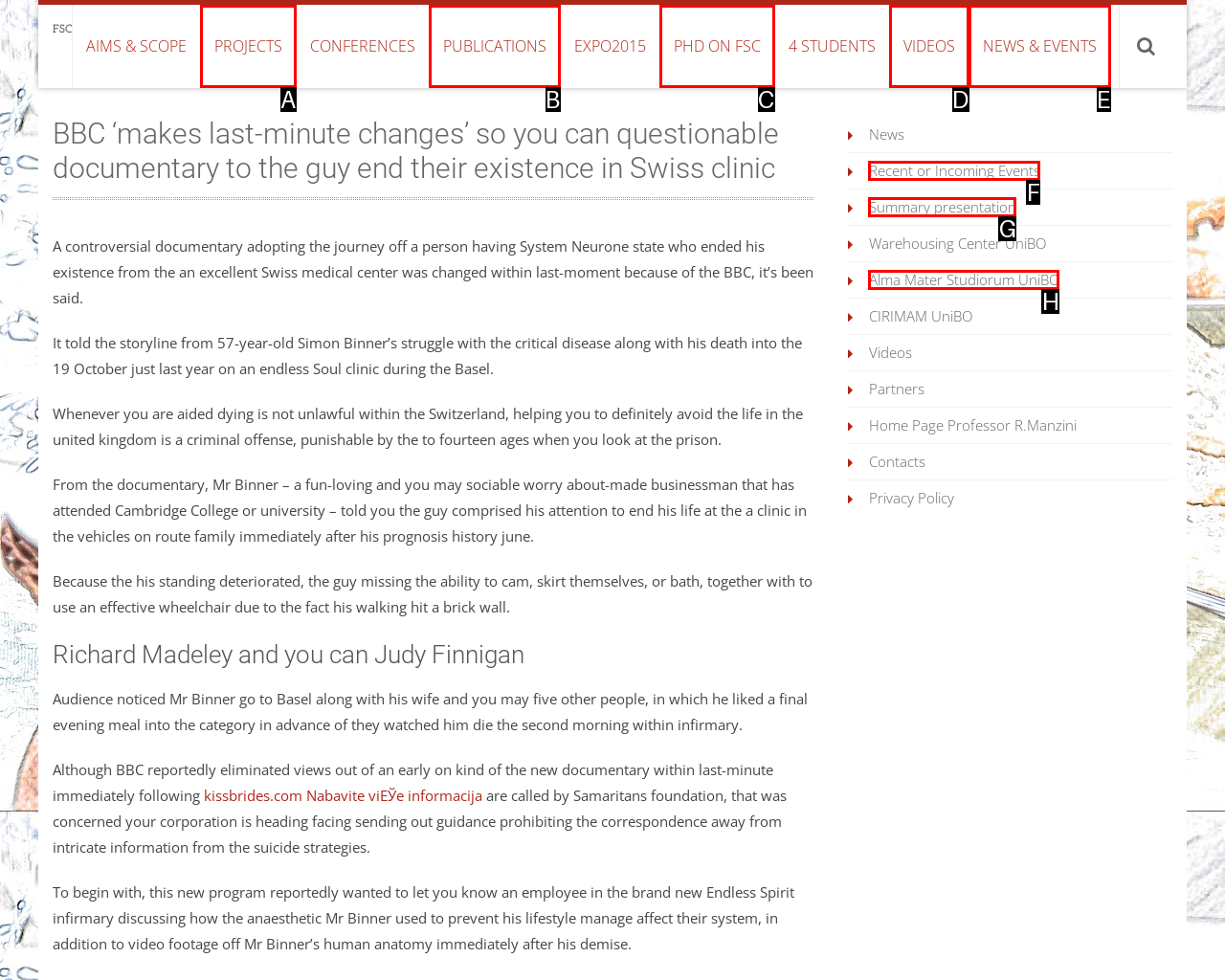Identify the HTML element that matches the description: Alma Mater Studiorum UniBO. Provide the letter of the correct option from the choices.

H